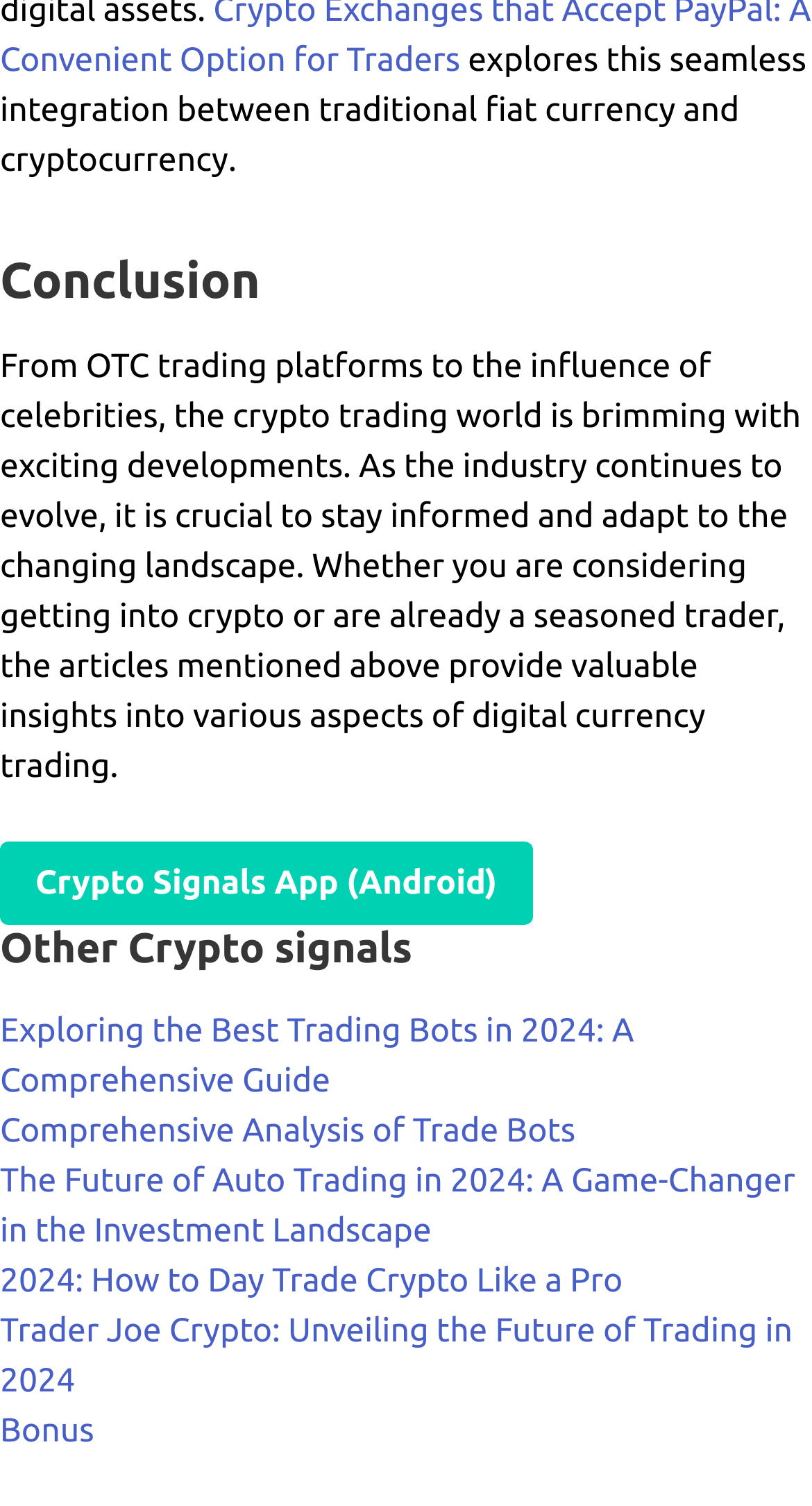Please determine the bounding box coordinates for the UI element described as: "Comprehensive Analysis of Trade Bots".

[0.0, 0.738, 0.709, 0.763]